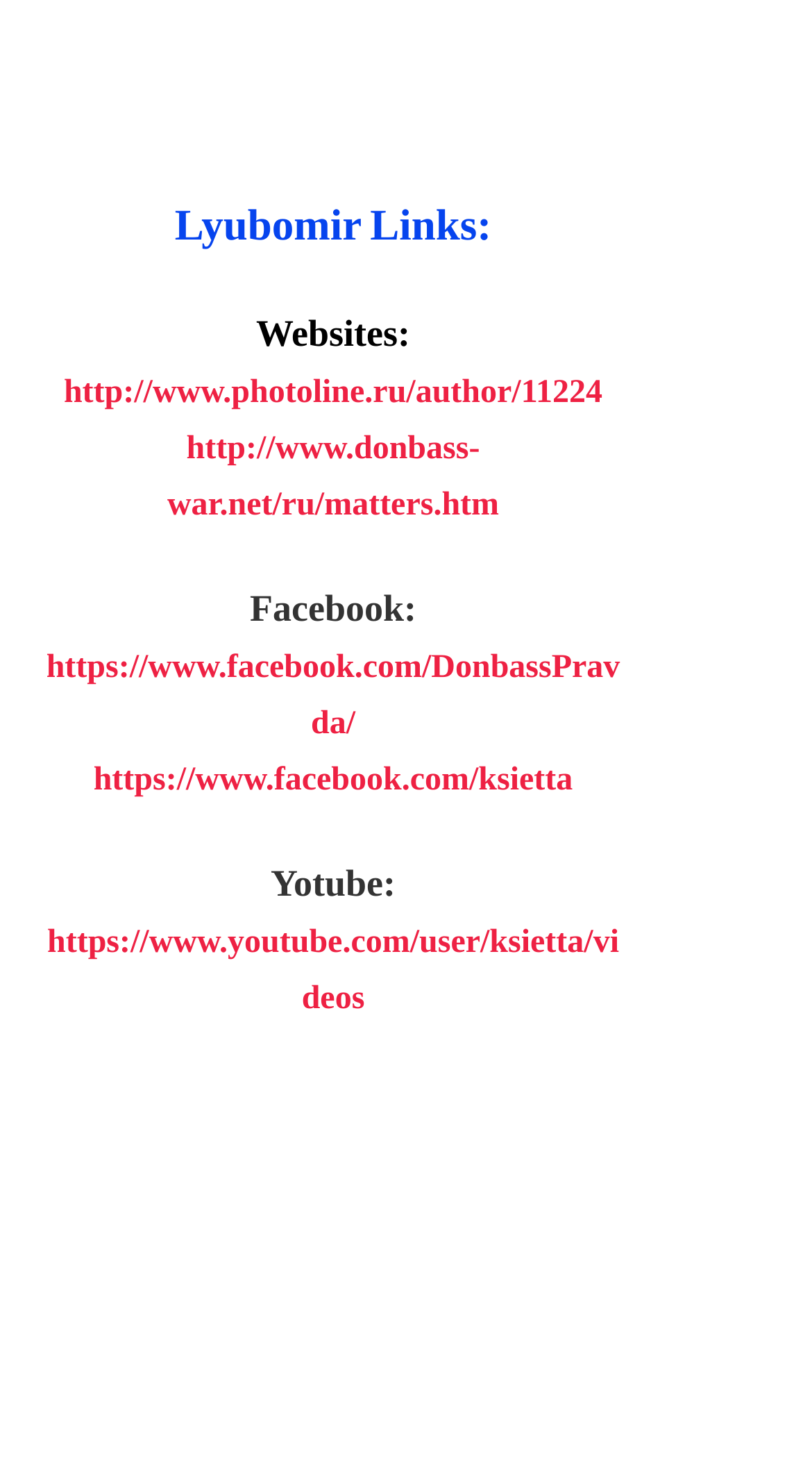Provide a one-word or short-phrase response to the question:
What is the first website listed under 'Websites:'?

http://www.photoline.ru/author/11224